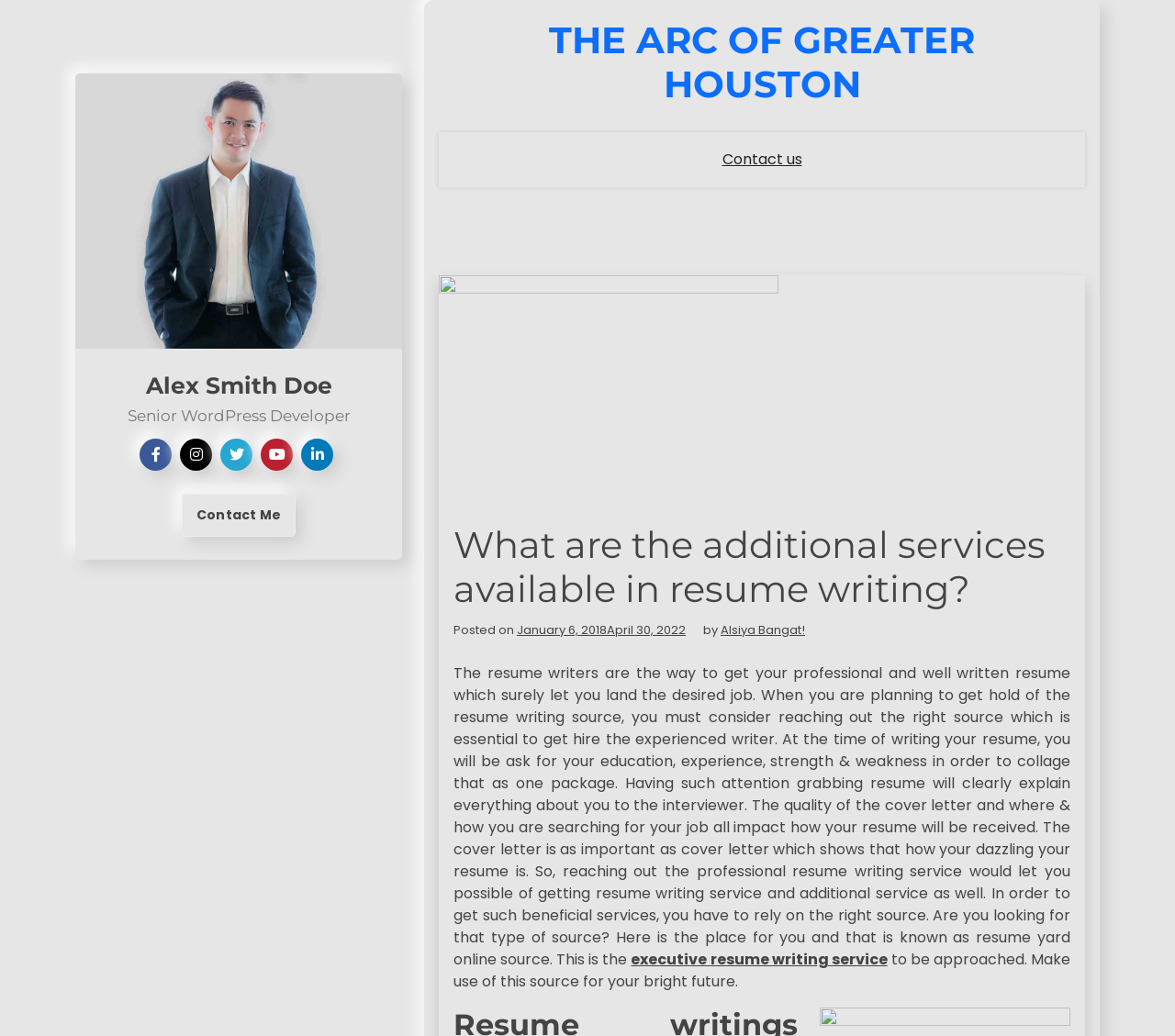Give a one-word or one-phrase response to the question: 
What is the profession of Alex Smith Doe?

Senior WordPress Developer